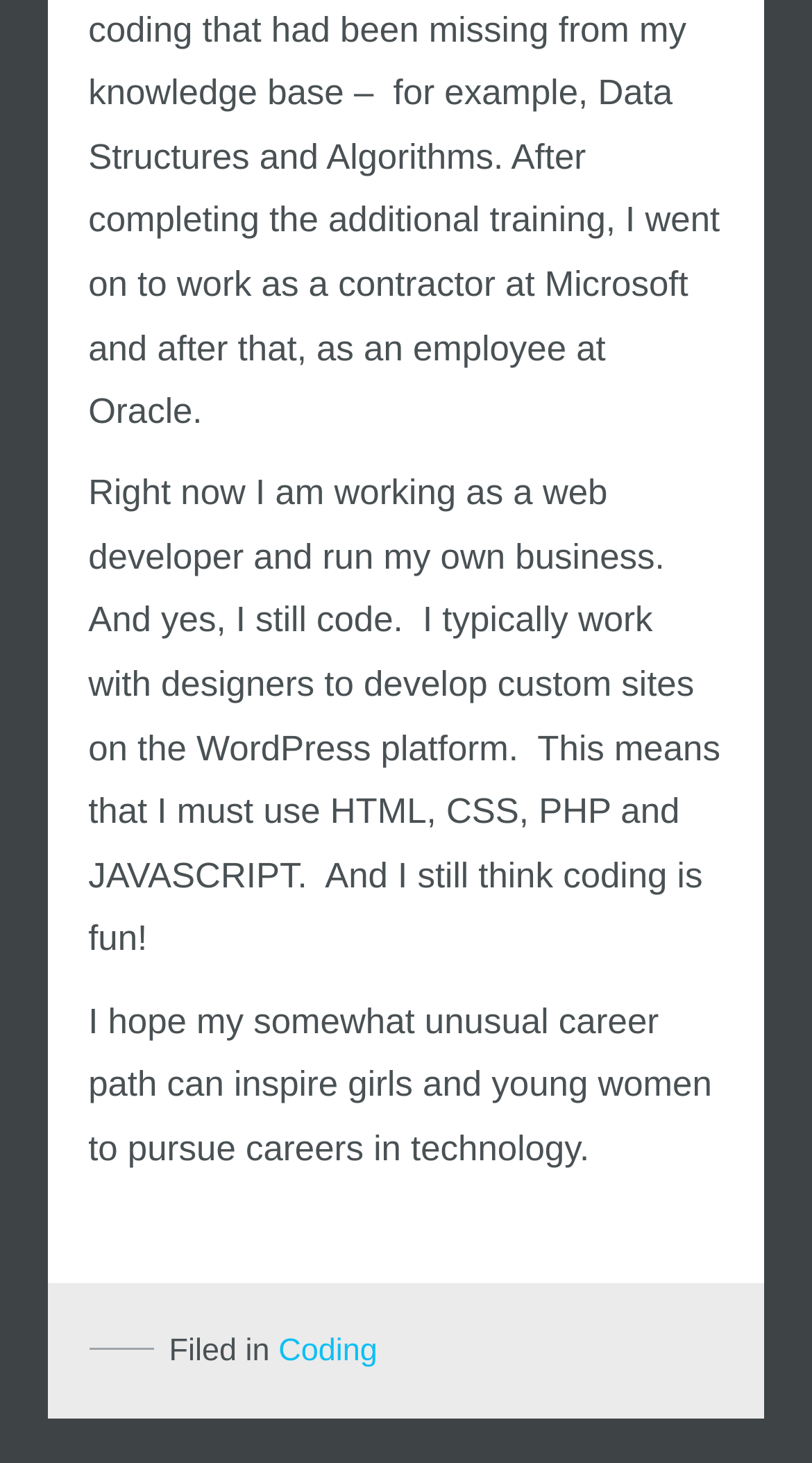Given the element description Mastodon, predict the bounding box coordinates for the UI element in the webpage screenshot. The format should be (top-left x, top-left y, bottom-right x, bottom-right y), and the values should be between 0 and 1.

[0.077, 0.157, 0.257, 0.181]